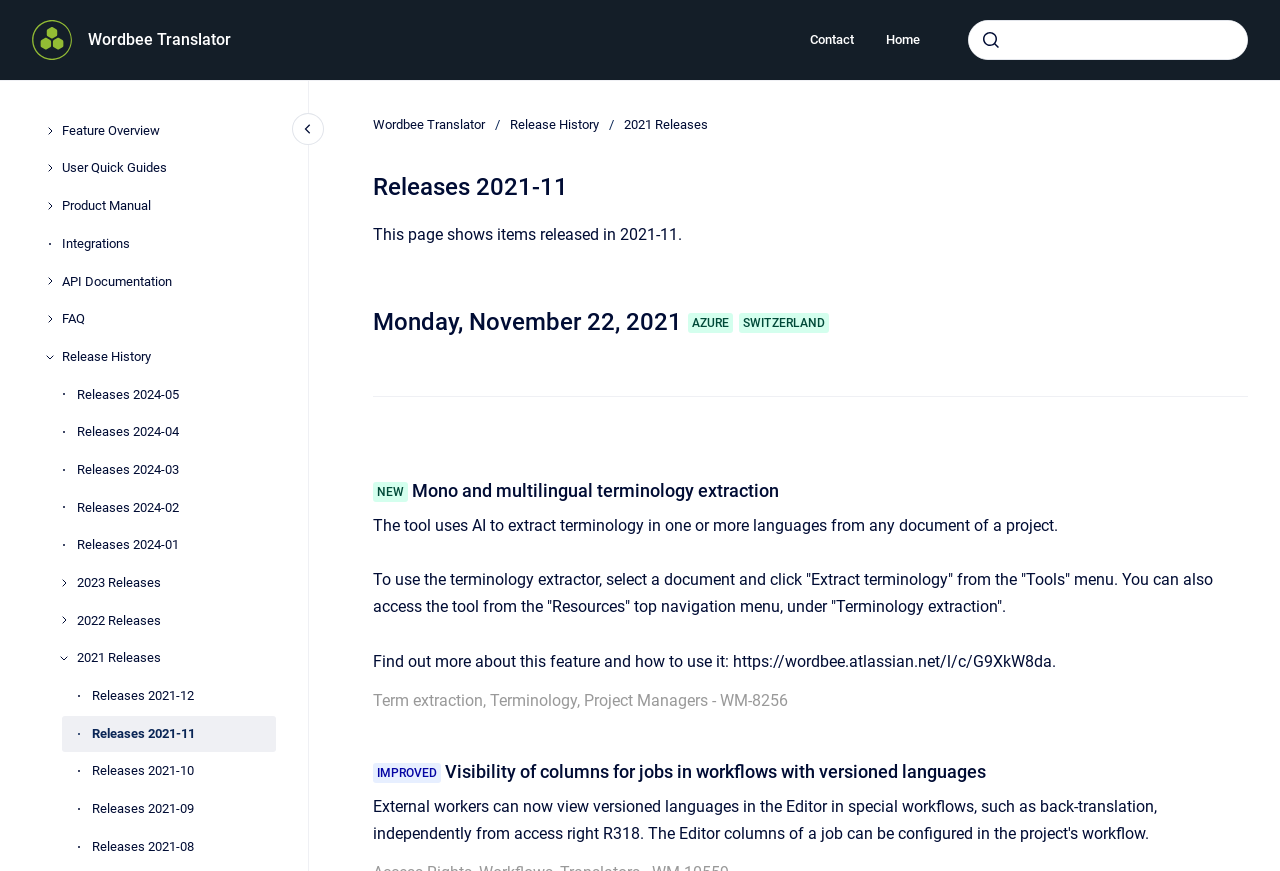Please examine the image and answer the question with a detailed explanation:
What is the release date of the AZURE SWITZERLAND NEW Mono and multilingual terminology extraction tool?

I found the answer by looking at the heading 'Copy to clipboard Monday, November 22, 2021 AZURE SWITZERLAND' which indicates the release date of the tool.